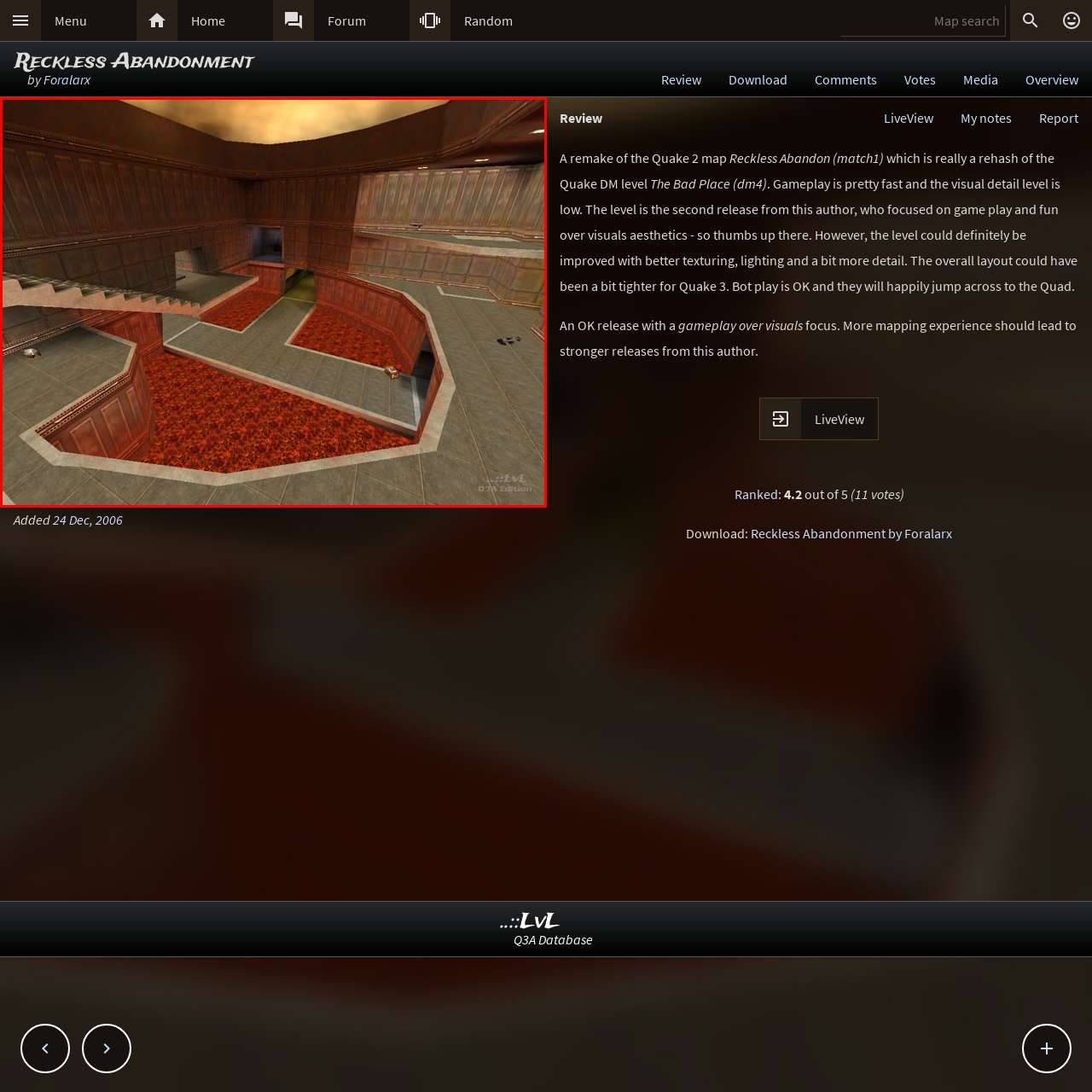Focus on the image enclosed by the red outline and give a short answer: What type of gameplay does the design emphasize?

speed and action